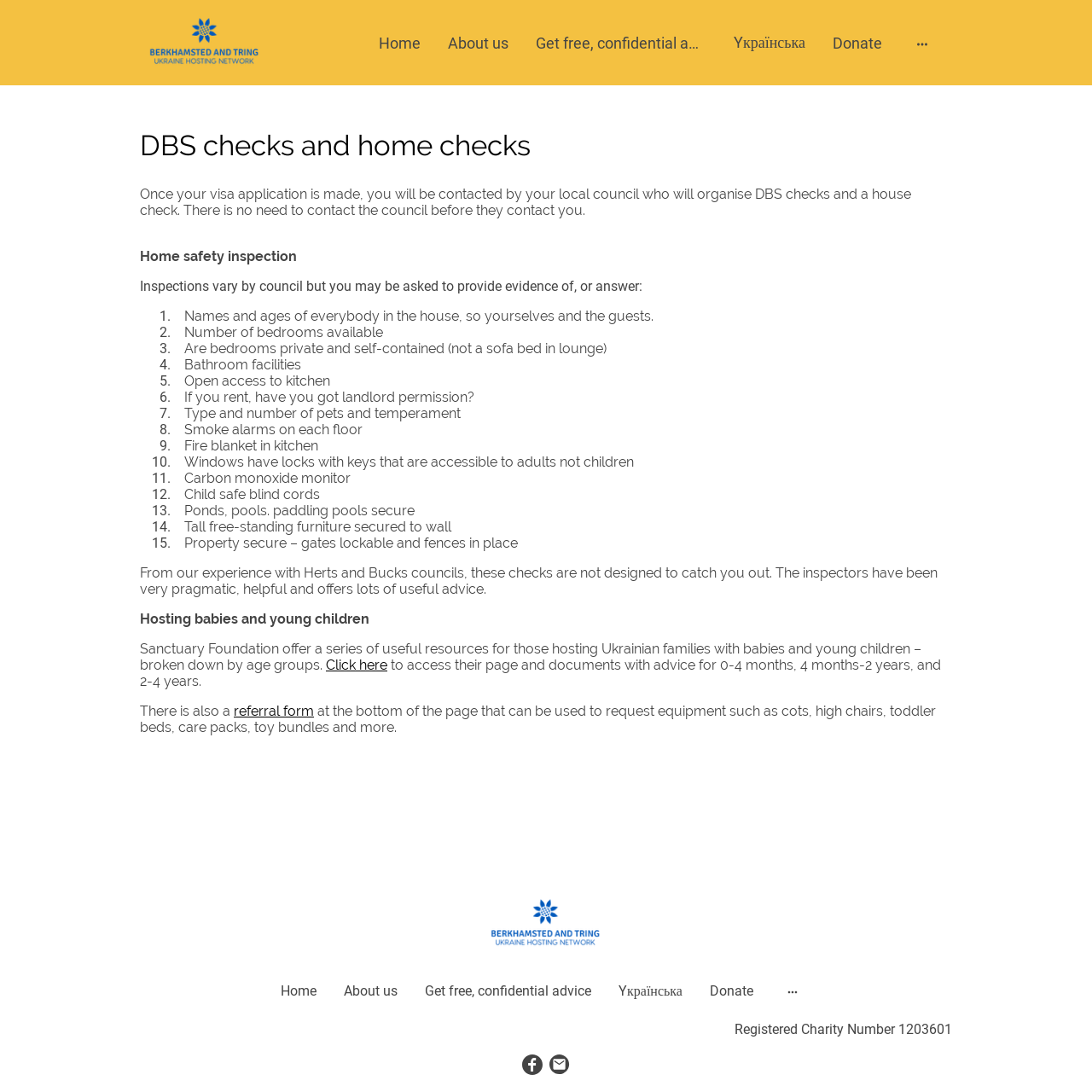Generate a comprehensive description of the webpage.

This webpage is about DBS (Disclosure and Barring Service) checks and home checks, specifically for hosting Ukrainian families. At the top, there are six links: "Home", "About us", "Get free, confidential advice", "Yкраїнська", and "Donate". Below these links, there is a heading "DBS checks and home checks" followed by a paragraph of text explaining the process of DBS checks and home checks.

On the left side of the page, there is a section titled "Home safety inspection" with a list of 15 items that may be inspected during a home check, including the number of bedrooms, bathroom facilities, and safety features such as smoke alarms and child-safe blind cords.

Below this list, there is a paragraph of text stating that the inspectors are pragmatic and helpful, and offer useful advice. The next section is titled "Hosting babies and young children" and provides information about resources available for hosting Ukrainian families with young children, including a link to access documents with advice for different age groups.

At the bottom of the page, there is a logo and a referral form that can be used to request equipment such as cots and high chairs. There are also links to "Home", "About us", "Get free, confidential advice", "Yкраїнська", and "Donate" again, as well as a registered charity number and some images.